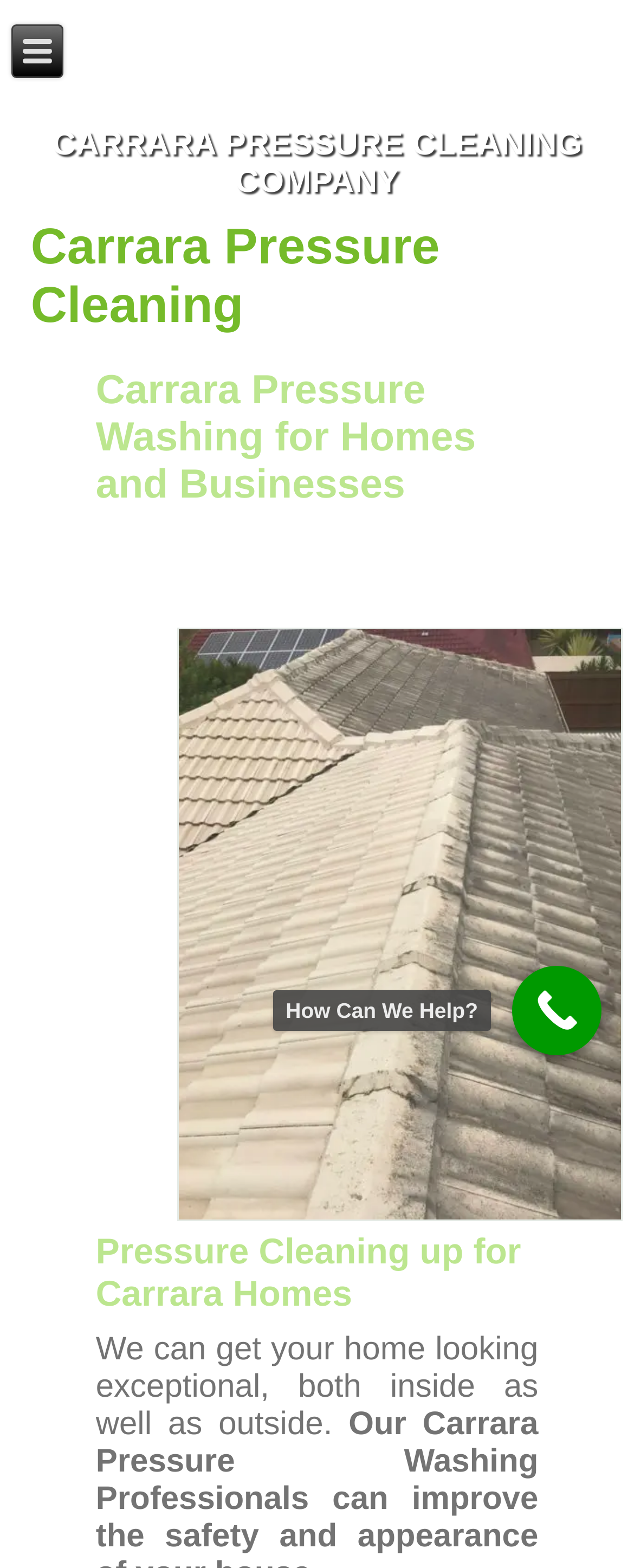Determine the bounding box coordinates for the HTML element mentioned in the following description: "Carrara Pressure Cleaning". The coordinates should be a list of four floats ranging from 0 to 1, represented as [left, top, right, bottom].

[0.048, 0.139, 0.694, 0.212]